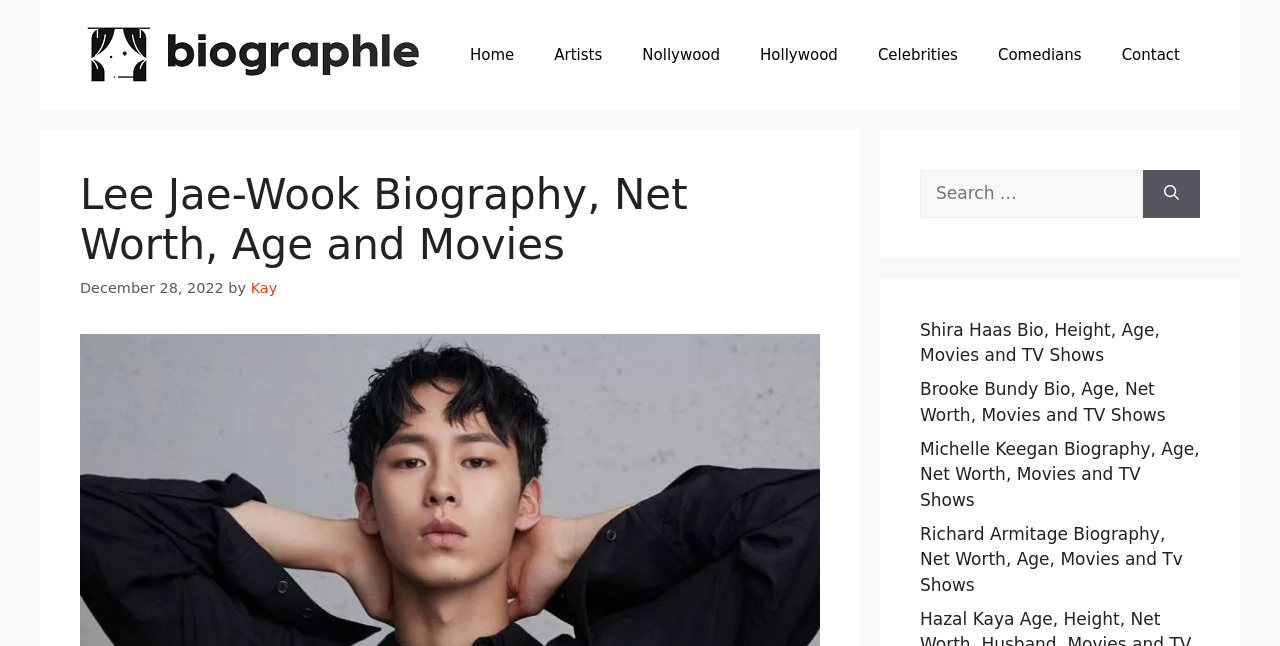Specify the bounding box coordinates of the area to click in order to follow the given instruction: "Read Lee Jae-Wook's biography."

[0.062, 0.263, 0.641, 0.419]